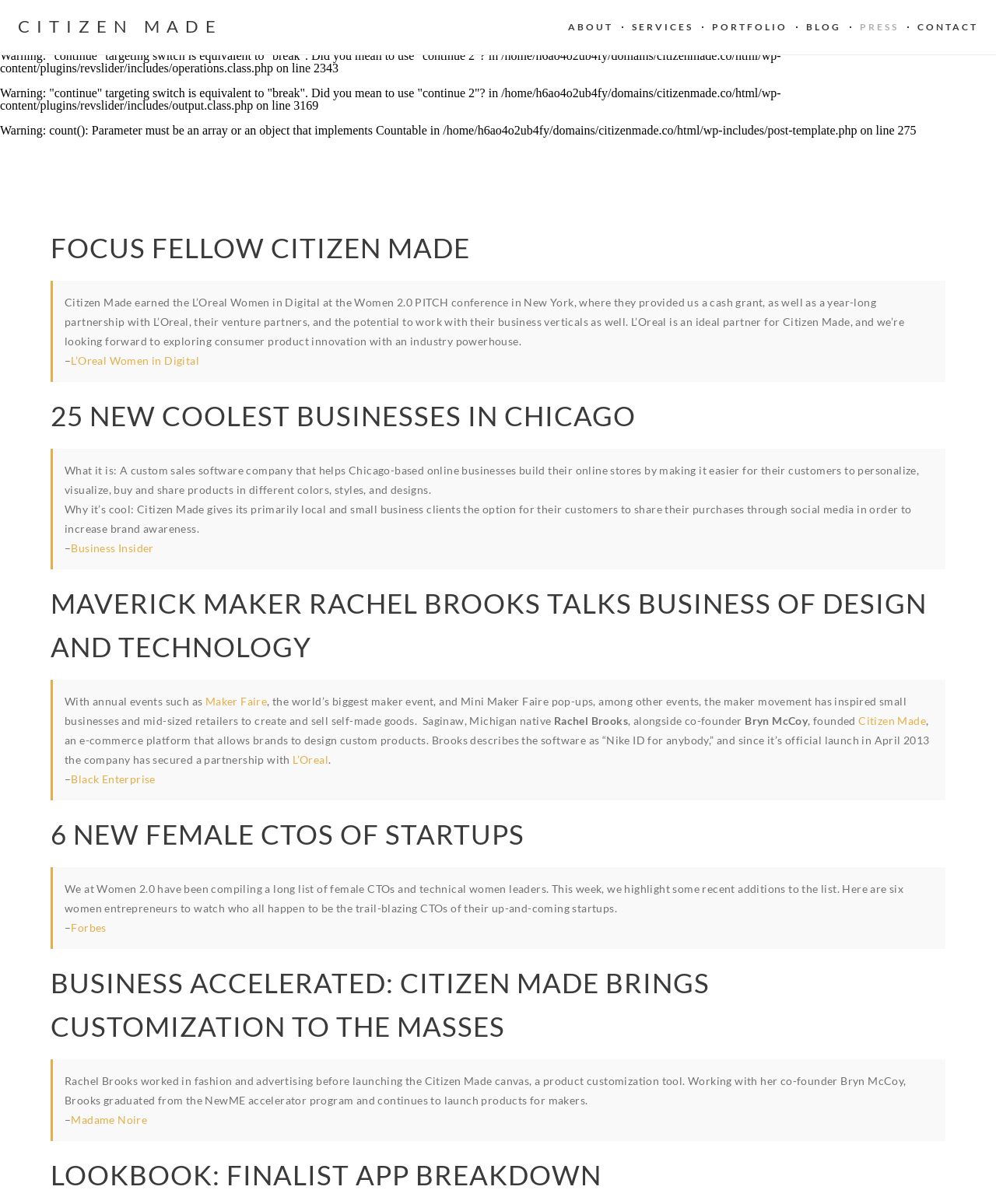Detail the various sections and features present on the webpage.

The webpage is about Citizen Made, a company that provides a custom sales software for online businesses. At the top of the page, there are several warnings and error messages related to PHP code, which are likely debugging information for developers.

Below these warnings, there is a navigation menu with links to different sections of the website, including "About", "Services", "Portfolio", "Blog", "Press", and "Contact".

The main content of the page is divided into several sections, each with a heading and a blockquote. The first section is titled "FOCUS FELLOW CITIZEN MADE" and describes how Citizen Made earned a grant and partnership with L'Oreal. The blockquote contains a quote about the partnership.

The next section is titled "25 NEW COOLEST BUSINESSES IN CHICAGO" and describes Citizen Made as a custom sales software company that helps online businesses build their online stores. The blockquote contains a quote about the company's cool factor.

The following sections are titled "MAVERICK MAKER RACHEL BROOKS TALKS BUSINESS OF DESIGN AND TECHNOLOGY", "6 NEW FEMALE CTOS OF STARTUPS", "BUSINESS ACCELERATED: CITIZEN MADE BRINGS CUSTOMIZATION TO THE MASSES", and "LOOKBOOK: FINALIST APP BREAKDOWN". Each section has a heading and a blockquote that describes Citizen Made's achievements, partnerships, and features.

Throughout the page, there are links to external sources, such as L'Oreal, Business Insider, Maker Faire, Black Enterprise, Forbes, and Madame Noire, which provide additional information about Citizen Made's partnerships and achievements.